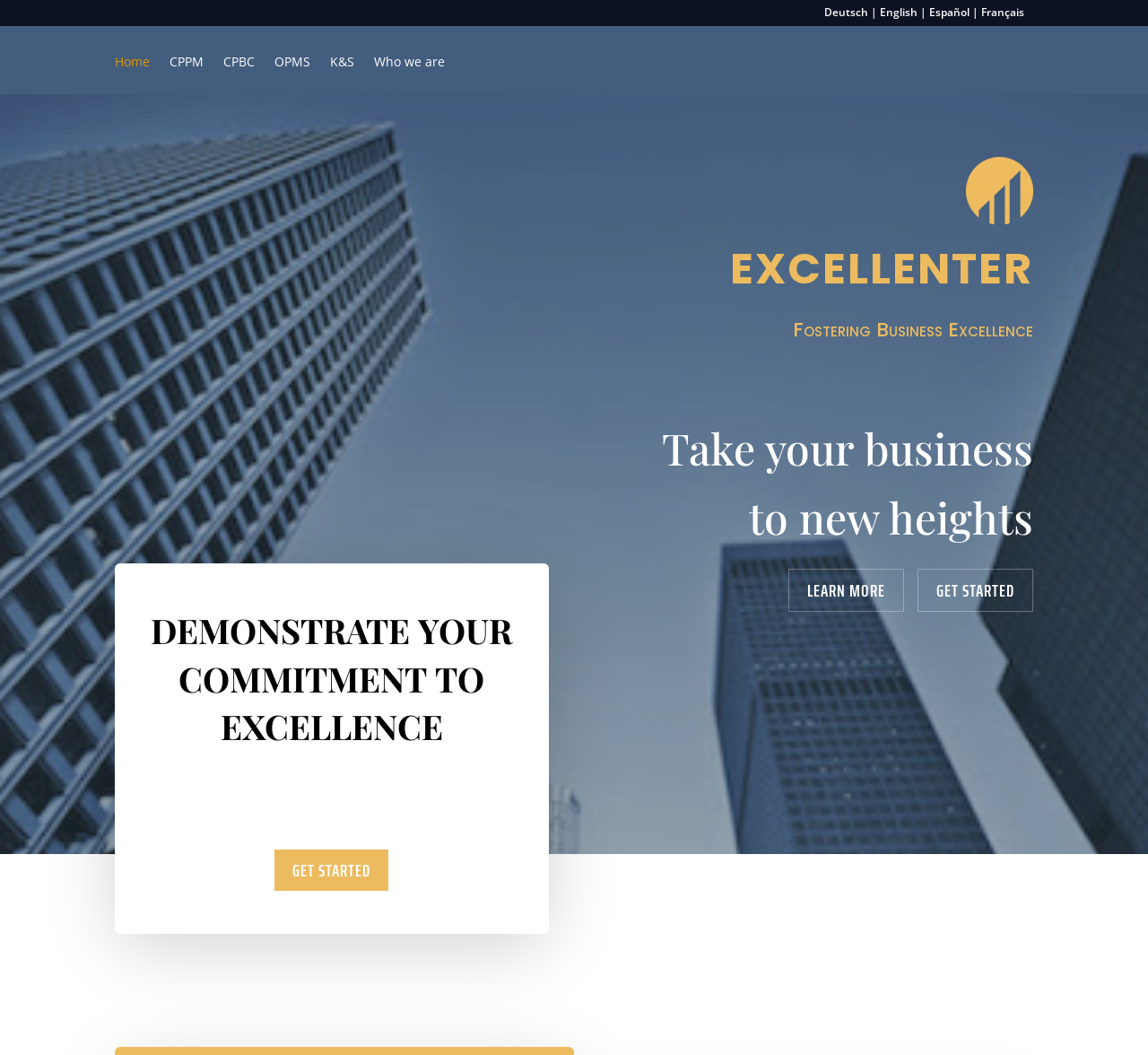Identify the bounding box coordinates of the specific part of the webpage to click to complete this instruction: "Enter email".

None